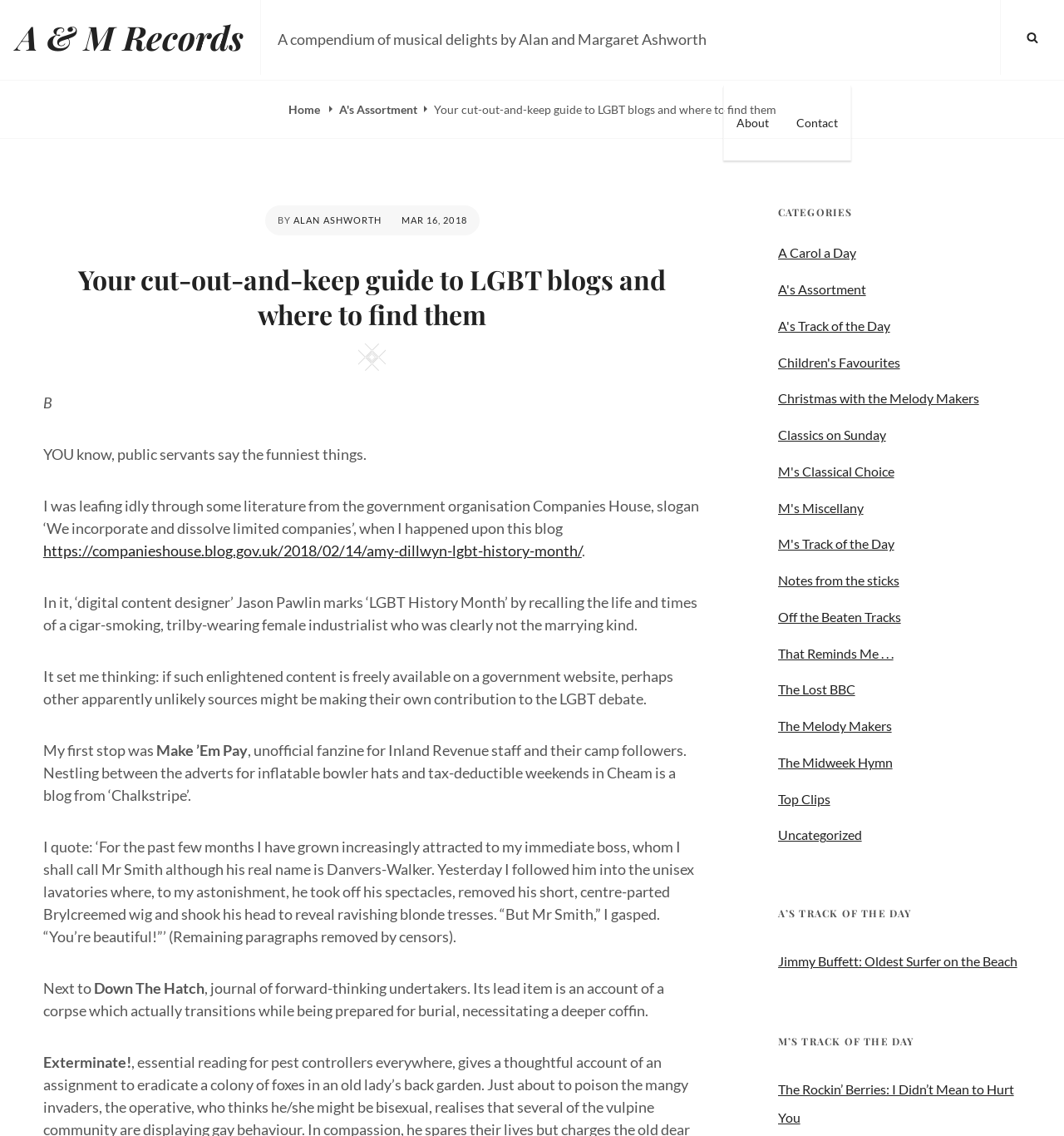Determine the bounding box coordinates of the clickable element necessary to fulfill the instruction: "Click the 'SEARCH' button". Provide the coordinates as four float numbers within the 0 to 1 range, i.e., [left, top, right, bottom].

[0.956, 0.02, 0.984, 0.046]